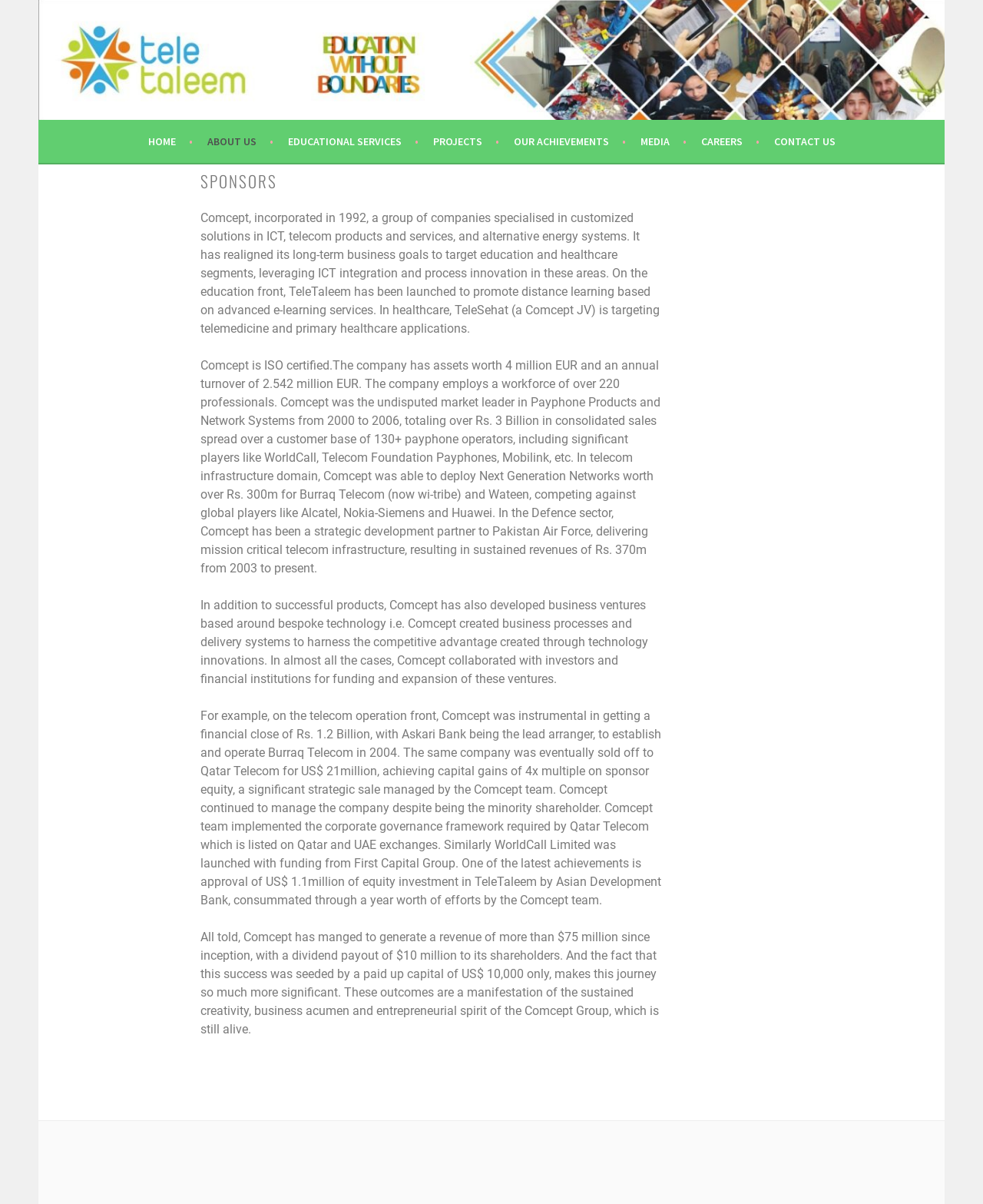Please determine the bounding box coordinates of the element to click on in order to accomplish the following task: "Click on CONTACT US". Ensure the coordinates are four float numbers ranging from 0 to 1, i.e., [left, top, right, bottom].

[0.787, 0.11, 0.85, 0.125]